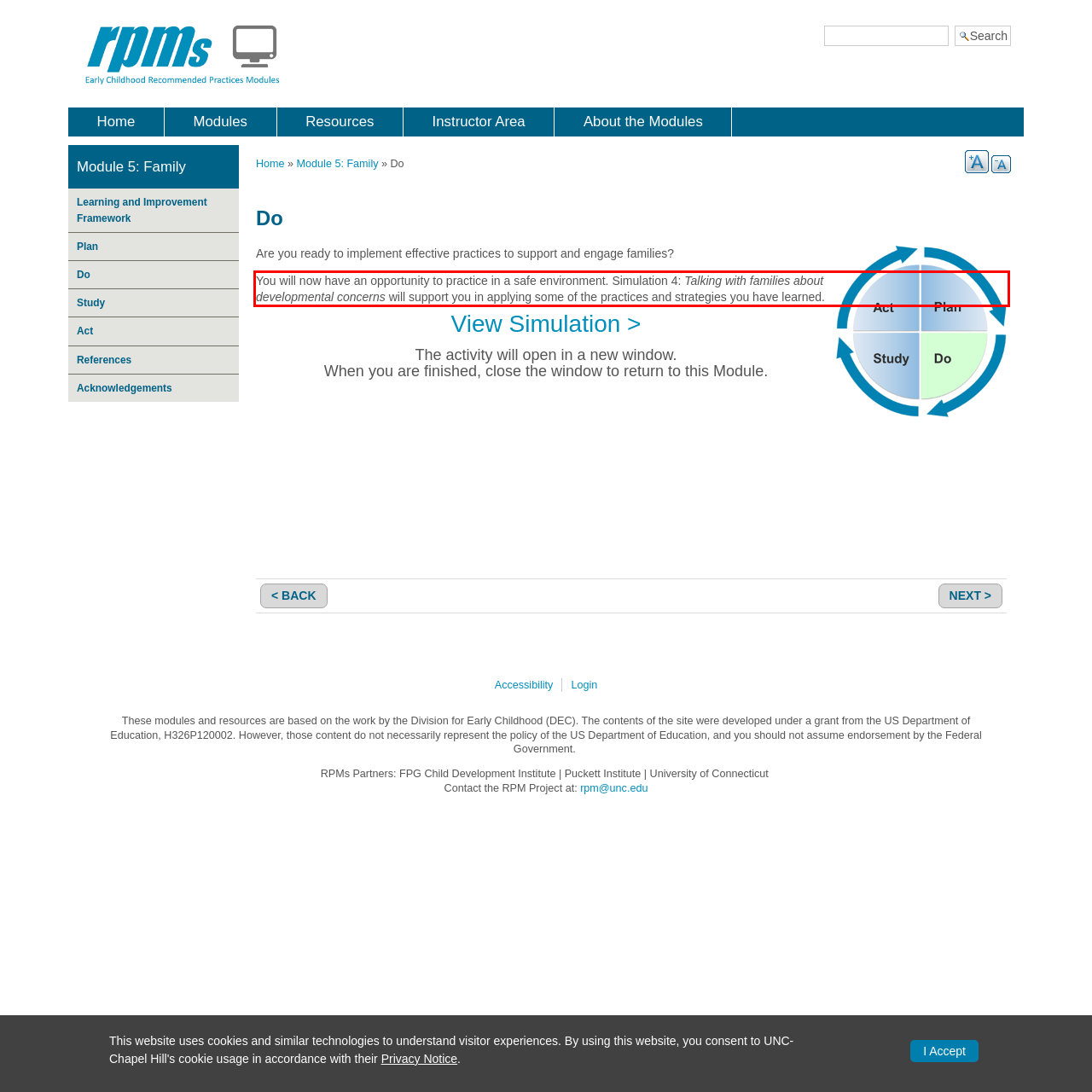Given the screenshot of a webpage, identify the red rectangle bounding box and recognize the text content inside it, generating the extracted text.

You will now have an opportunity to practice in a safe environment. Simulation 4: Talking with families about developmental concerns will support you in applying some of the practices and strategies you have learned.